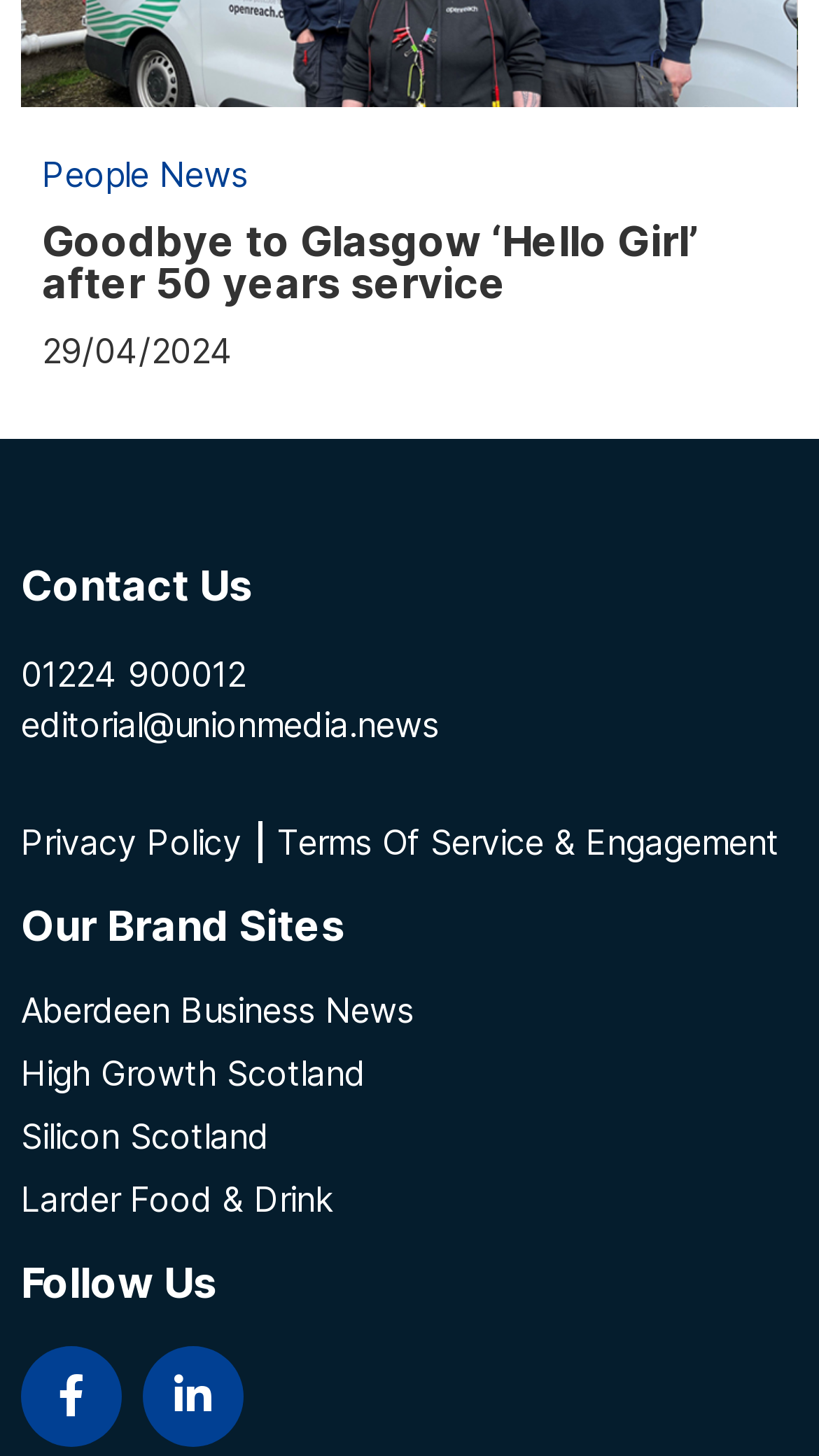What is the title of the article or news?
Provide a detailed answer to the question using information from the image.

I looked at the top of the webpage and found a heading with the text 'Goodbye to Glasgow ‘Hello Girl’ after 50 years service', which appears to be the title of the article or news.